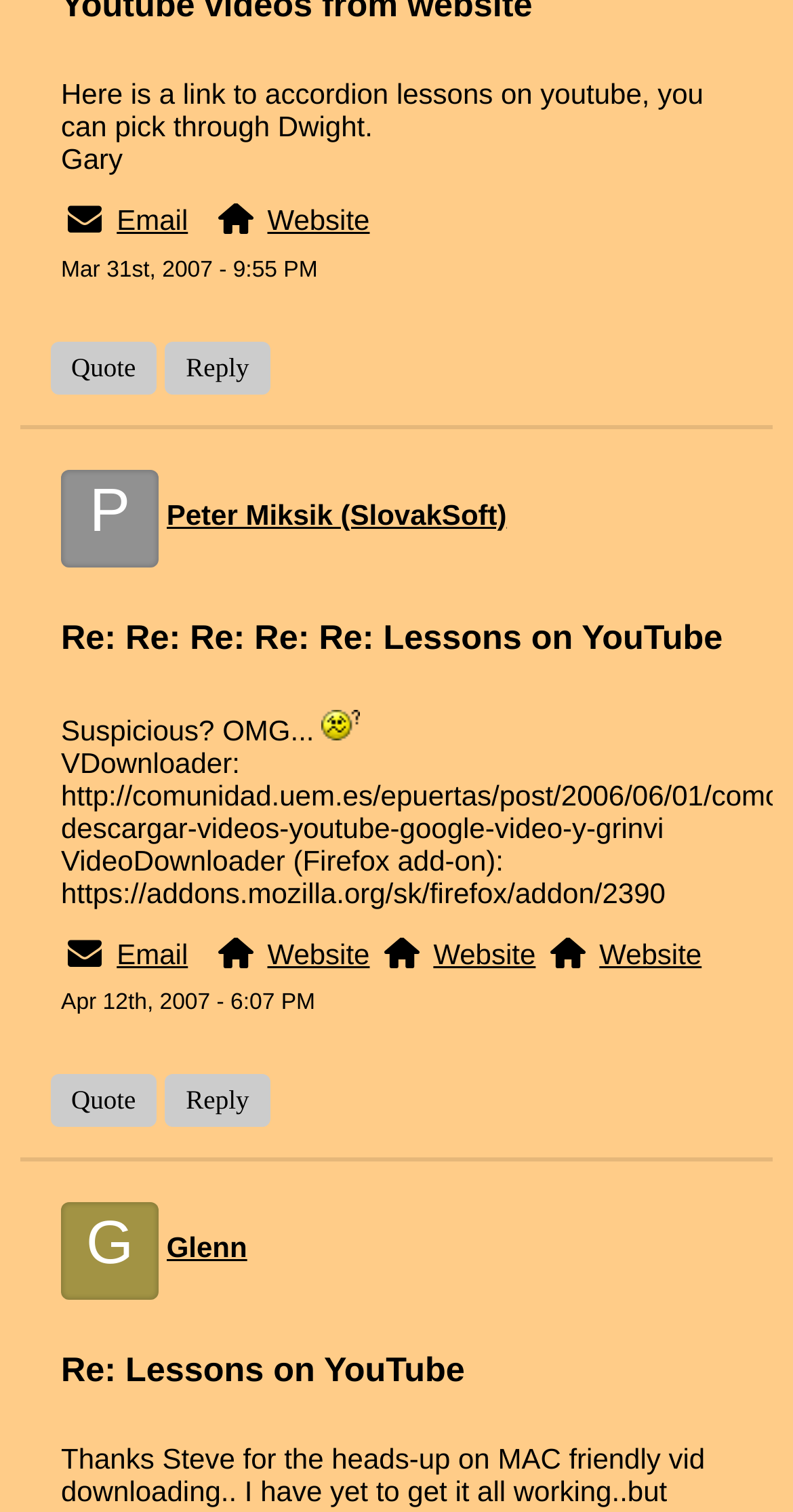Determine the bounding box coordinates of the clickable region to carry out the instruction: "Open the 'Website' link".

[0.337, 0.134, 0.466, 0.156]